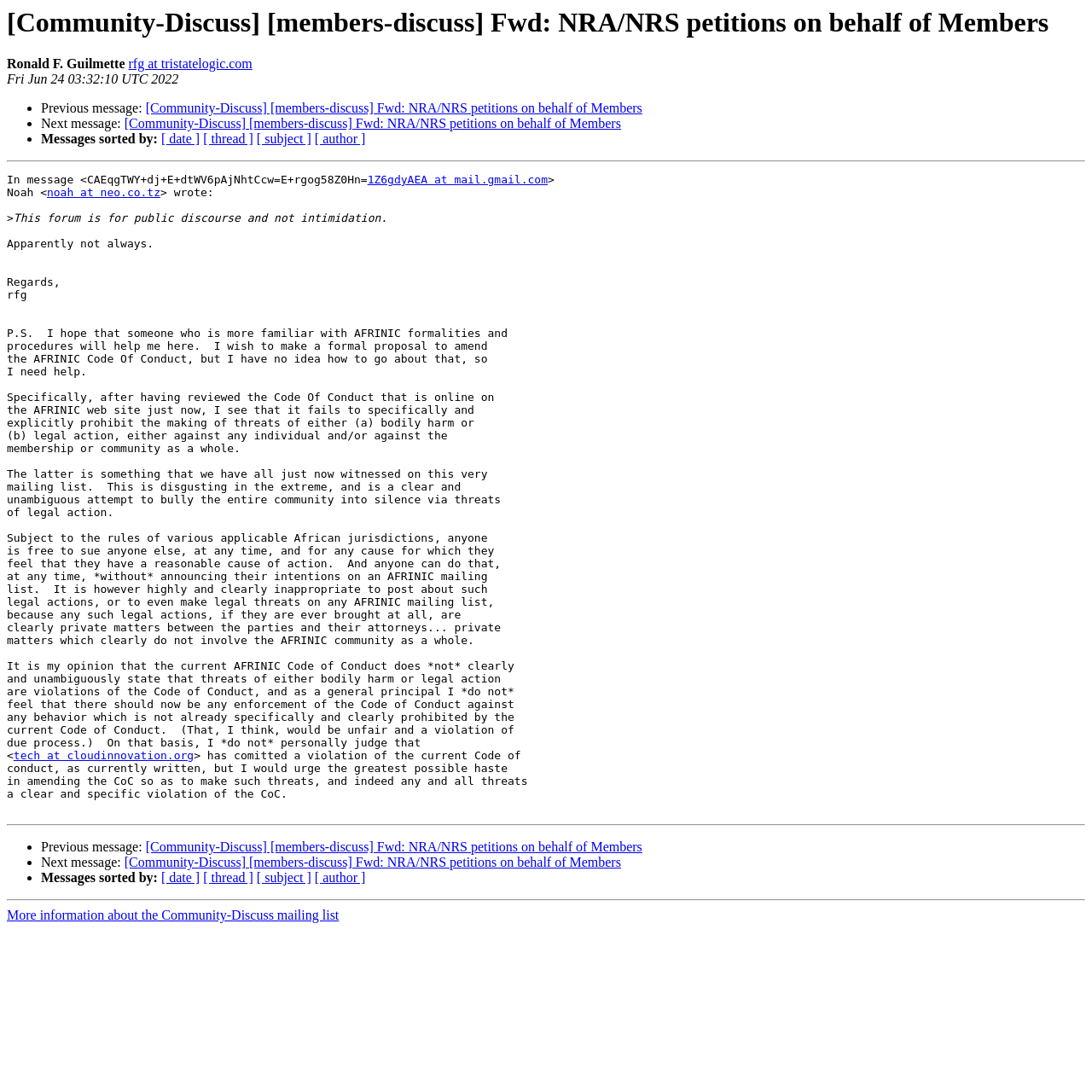Show the bounding box coordinates of the element that should be clicked to complete the task: "Click on the link to sort messages by date".

[0.148, 0.121, 0.183, 0.134]